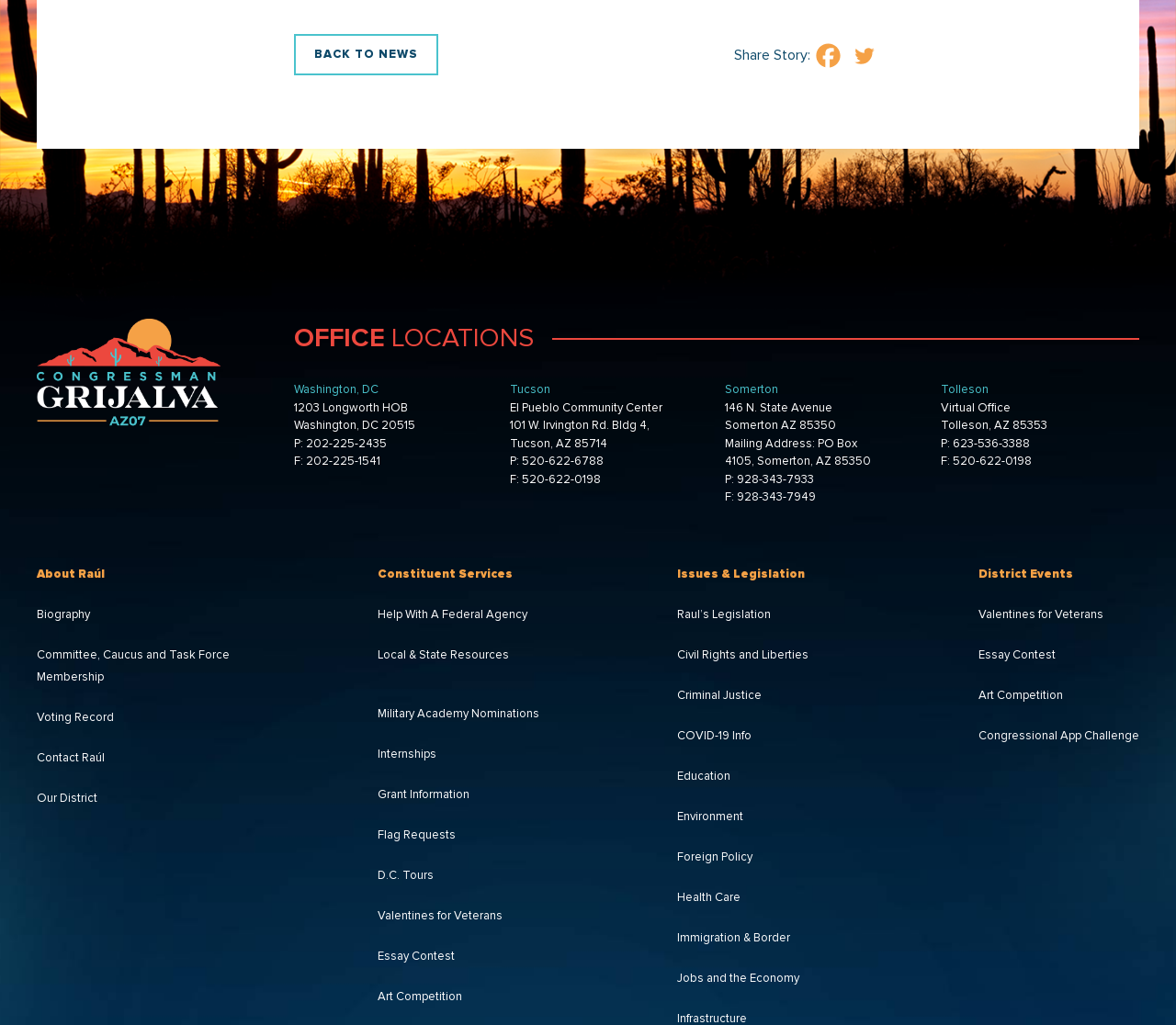Locate the bounding box coordinates of the clickable region necessary to complete the following instruction: "Contact Raúl". Provide the coordinates in the format of four float numbers between 0 and 1, i.e., [left, top, right, bottom].

[0.031, 0.732, 0.089, 0.746]